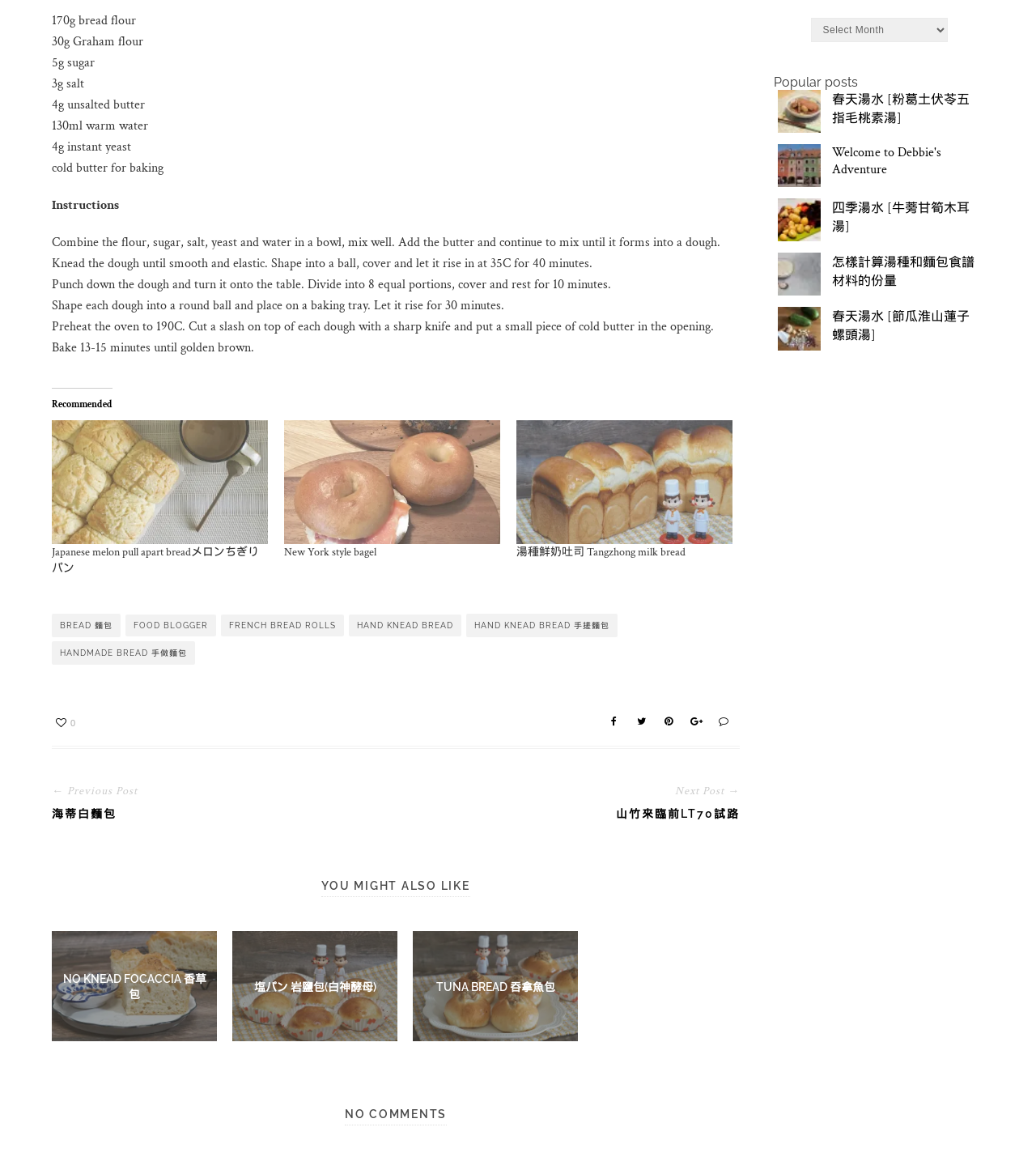How long should the bread be baked?
Please respond to the question with a detailed and informative answer.

According to the instructions, the bread should be baked in a preheated oven at 190C for 13-15 minutes, or until it is golden brown.